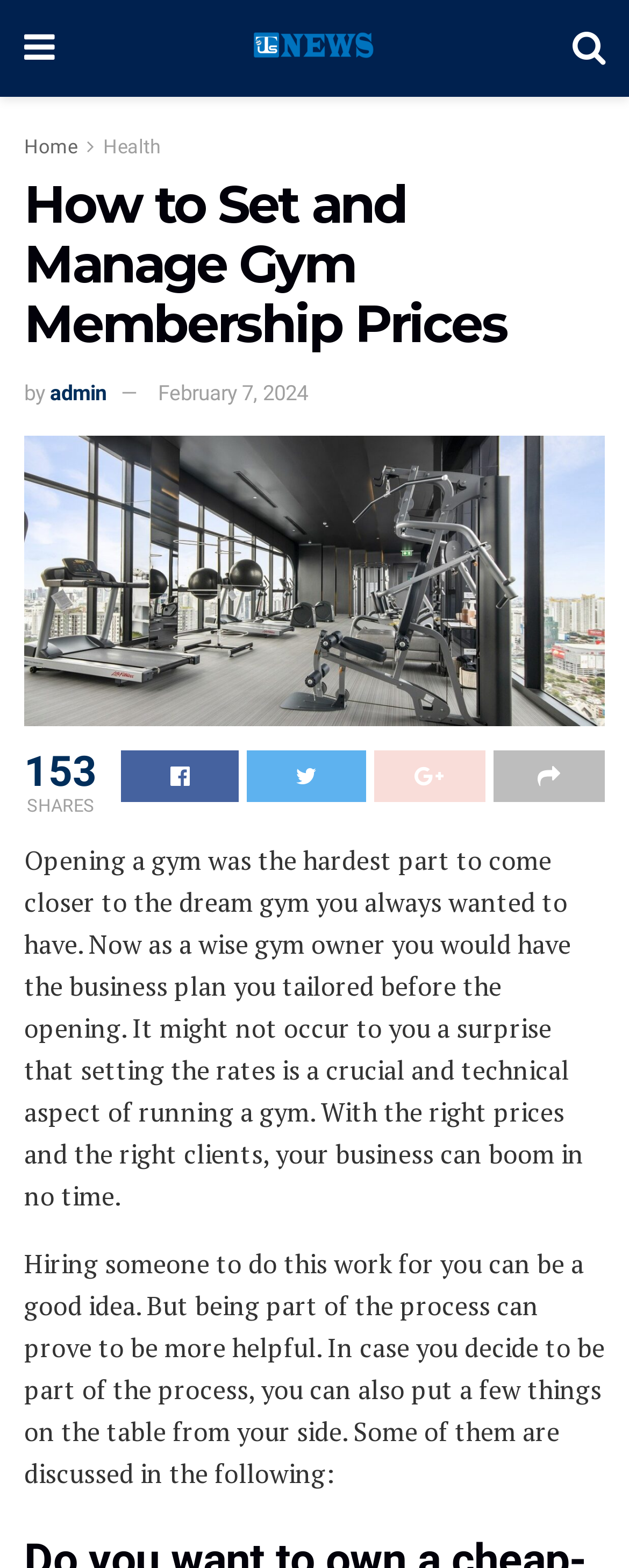Find the bounding box coordinates for the HTML element described in this sentence: "Share on Twitter". Provide the coordinates as four float numbers between 0 and 1, in the format [left, top, right, bottom].

[0.393, 0.479, 0.581, 0.511]